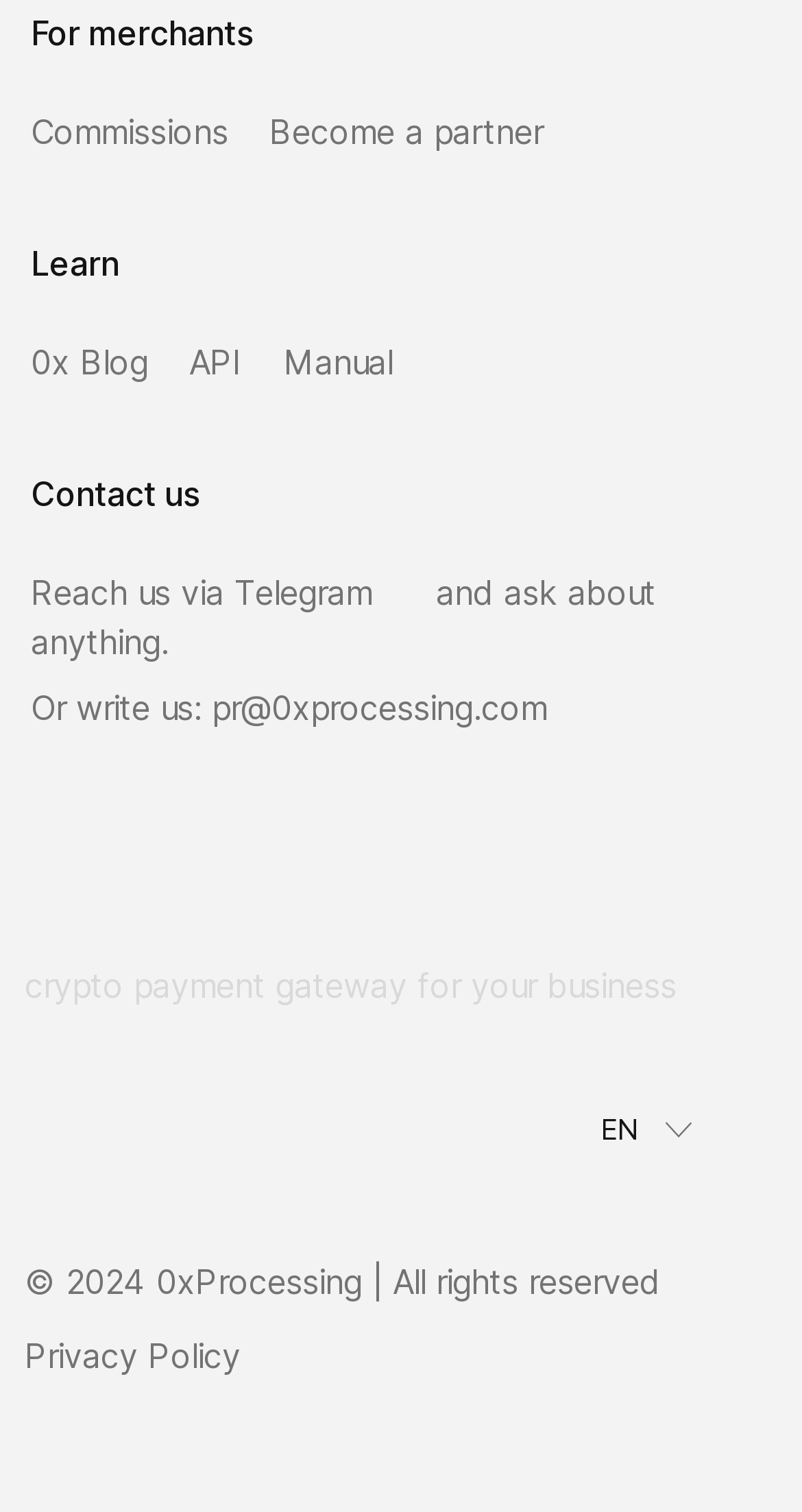What is the purpose of this website?
Answer the question with a single word or phrase derived from the image.

Crypto payment gateway